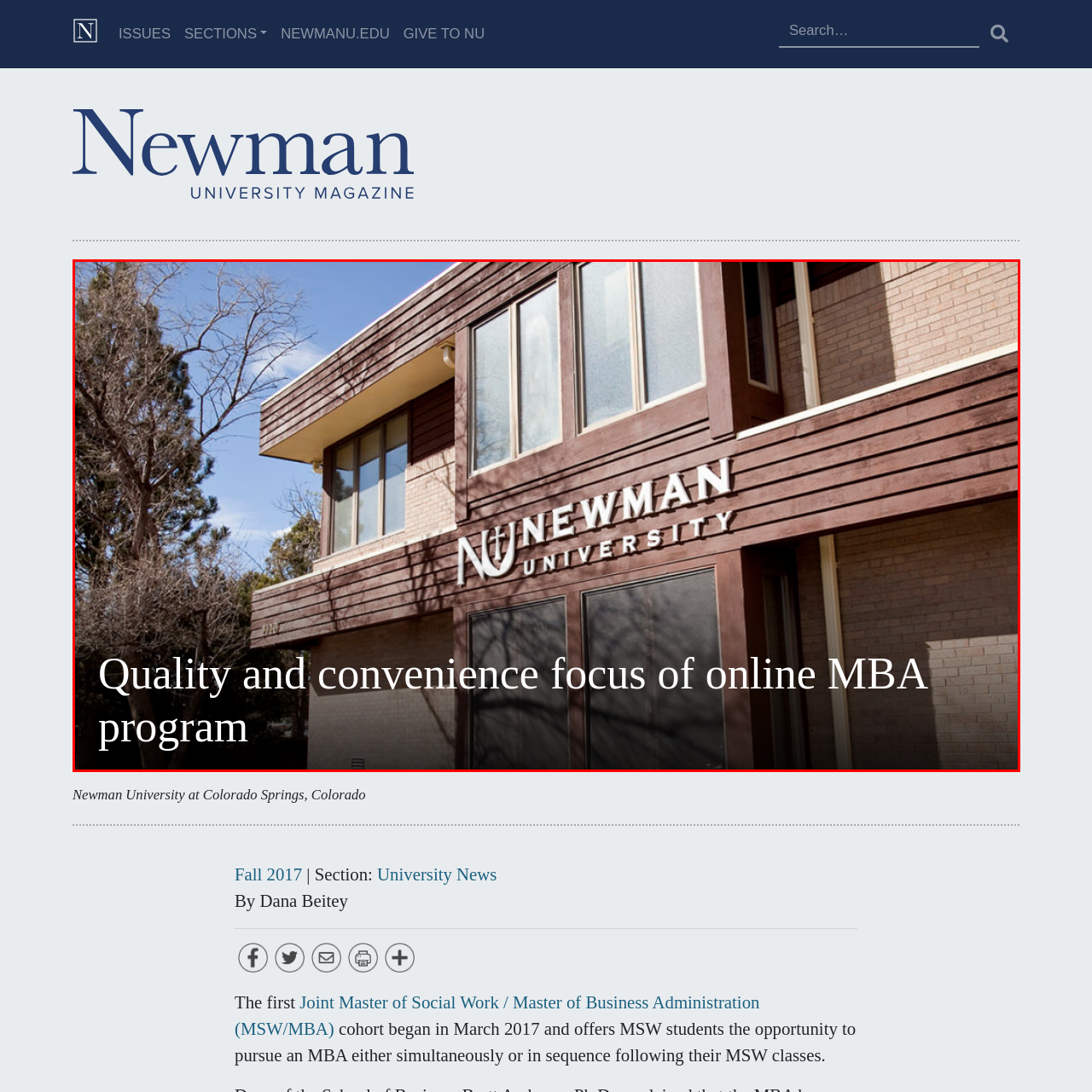Construct a detailed caption for the image enclosed in the red box.

The image highlights the exterior of Newman University, showcasing the university's commitment to quality education and convenience through its online MBA program. Prominently featured is the university's name displayed in bold letters, emphasizing its identity and reputation. The surrounding architecture suggests a modern and welcoming atmosphere, conducive to learning. Above this visual element is the caption "Quality and convenience focus of online MBA program," which encapsulates the essence of the program being offered. This portrayal reflects the blend of academic rigor and accessibility that Newman University aims to provide its students.